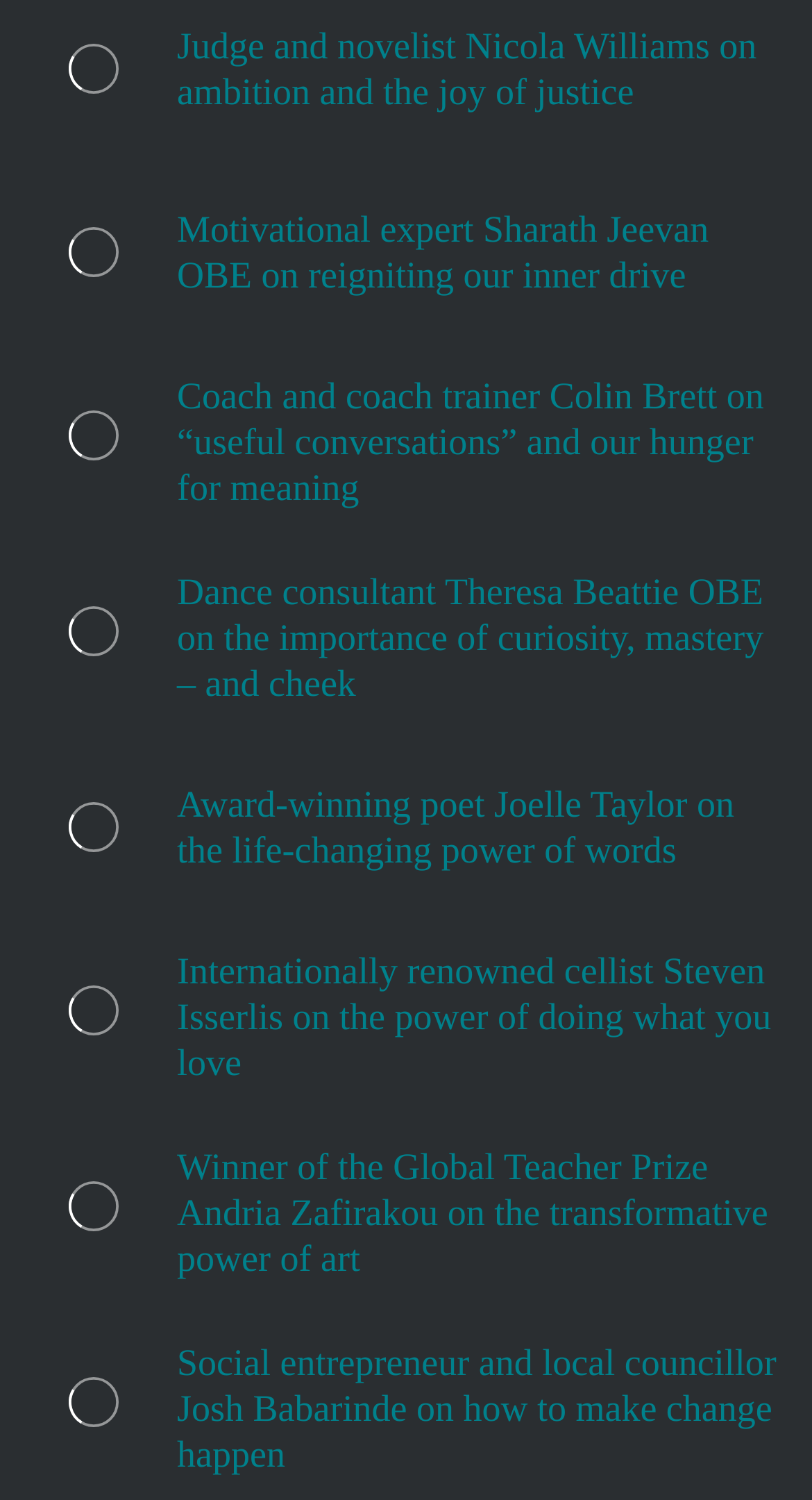Pinpoint the bounding box coordinates of the element that must be clicked to accomplish the following instruction: "Read Sharath Jeevan's interview". The coordinates should be in the format of four float numbers between 0 and 1, i.e., [left, top, right, bottom].

[0.218, 0.137, 0.962, 0.198]